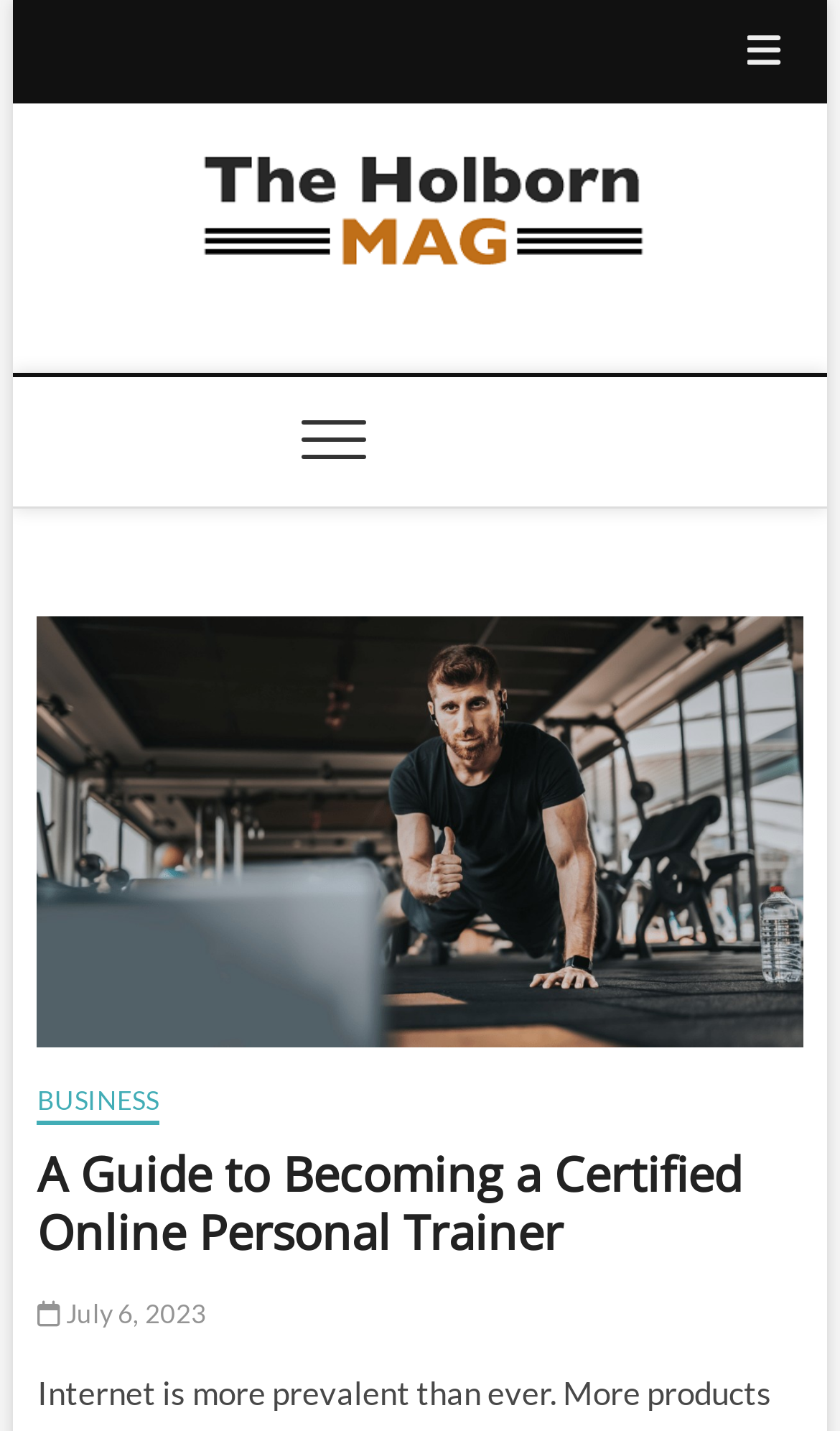Carefully examine the image and provide an in-depth answer to the question: What is the topic of the article?

I found the answer by looking at the main heading of the article, which is 'A Guide to Becoming a Certified Online Personal Trainer'. This suggests that the article is about becoming a certified online personal trainer.